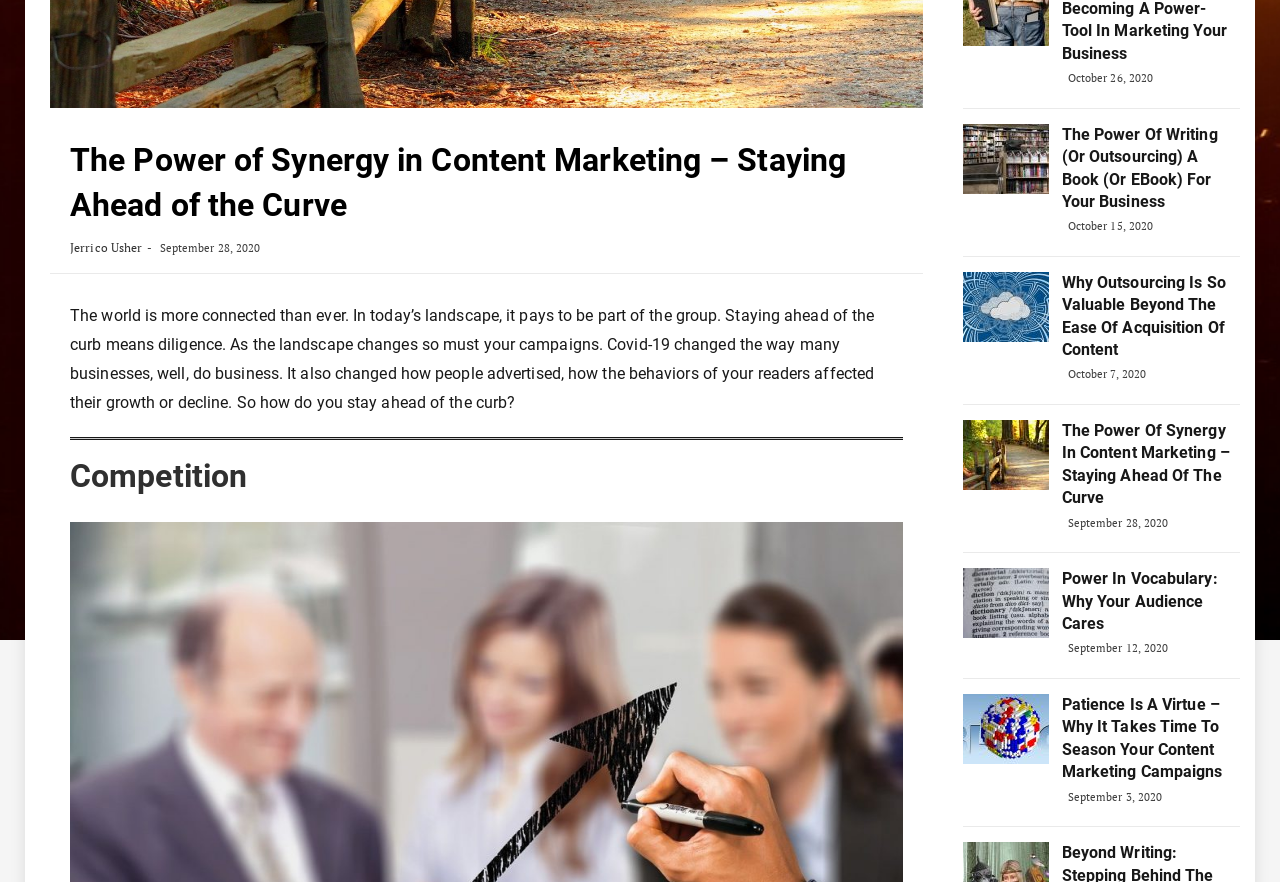Bounding box coordinates are given in the format (top-left x, top-left y, bottom-right x, bottom-right y). All values should be floating point numbers between 0 and 1. Provide the bounding box coordinate for the UI element described as: Jerrico Usher

[0.055, 0.272, 0.111, 0.289]